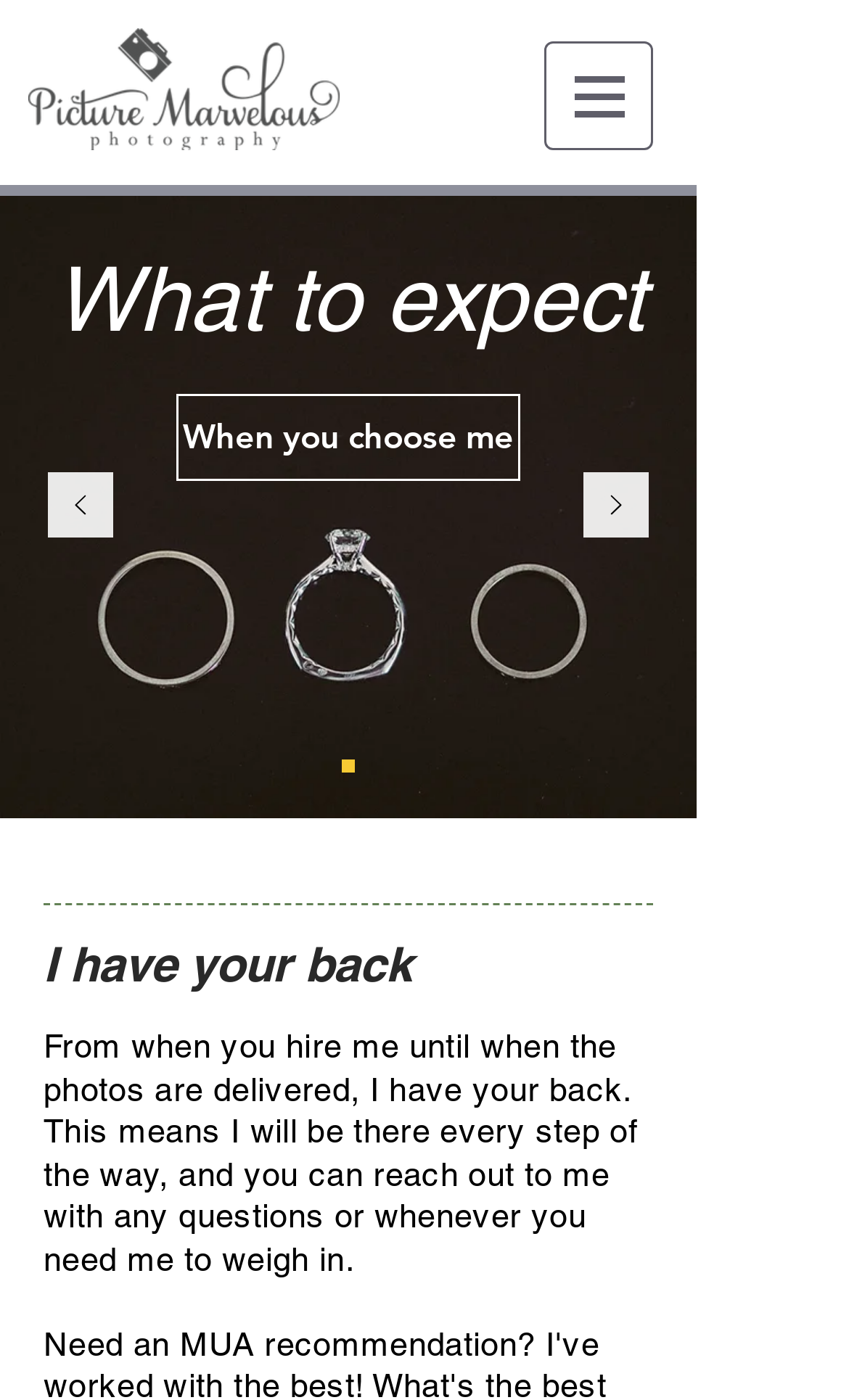What is the function of the 'Previous' button?
Based on the image, answer the question in a detailed manner.

The 'Previous' button is located in the slideshow region and has an image associated with it. Based on its position and the presence of a 'Next' button, I infer that it allows the user to navigate to the previous slide in the slideshow.